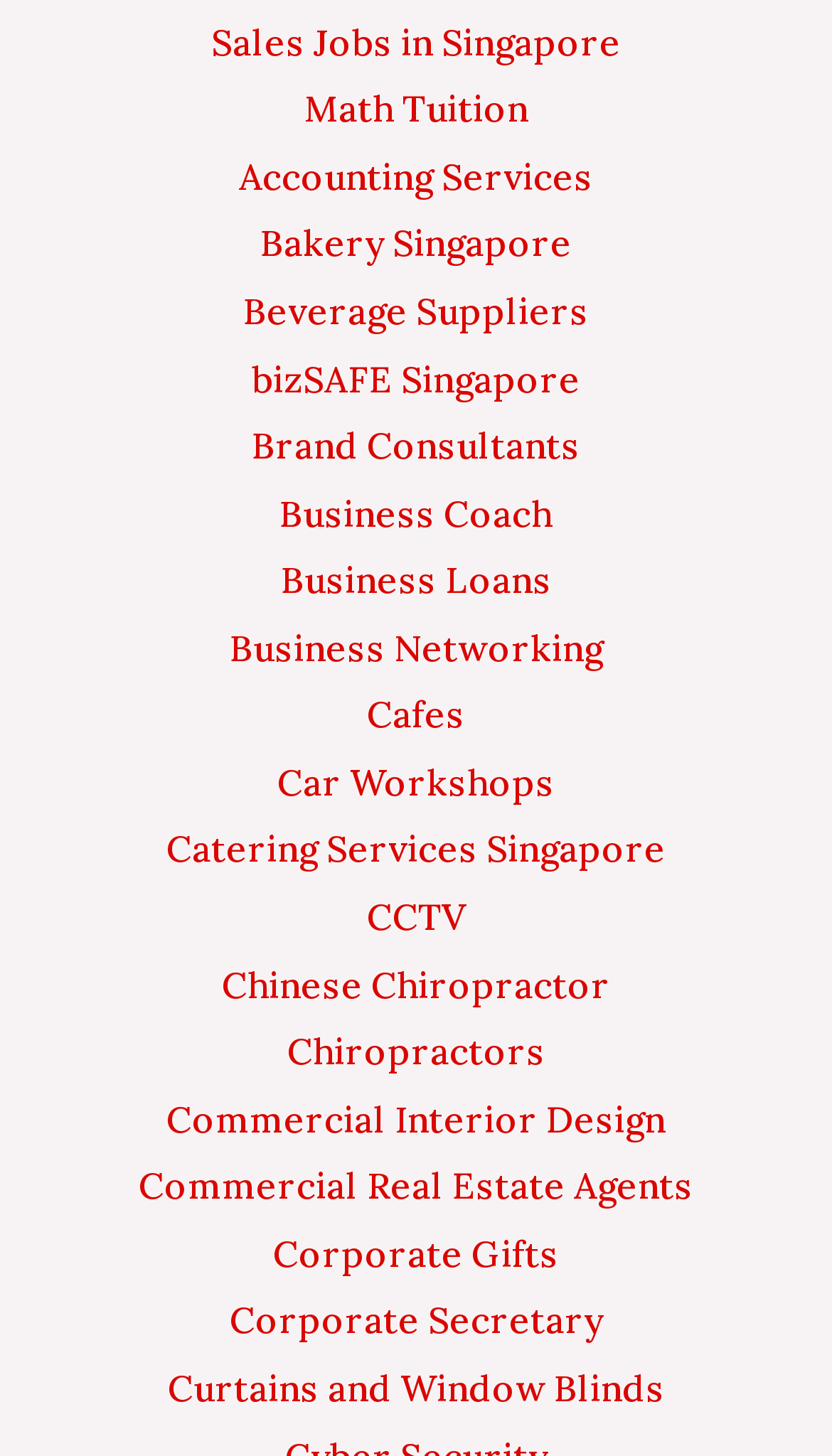How many links are related to business services?
Can you give a detailed and elaborate answer to the question?

I analyzed the link texts and found that the following links are related to business services: 'Business Coach', 'Business Loans', 'Business Networking', 'Accounting Services', 'Brand Consultants', 'Corporate Gifts', and 'Corporate Secretary'. There are 7 links in total.